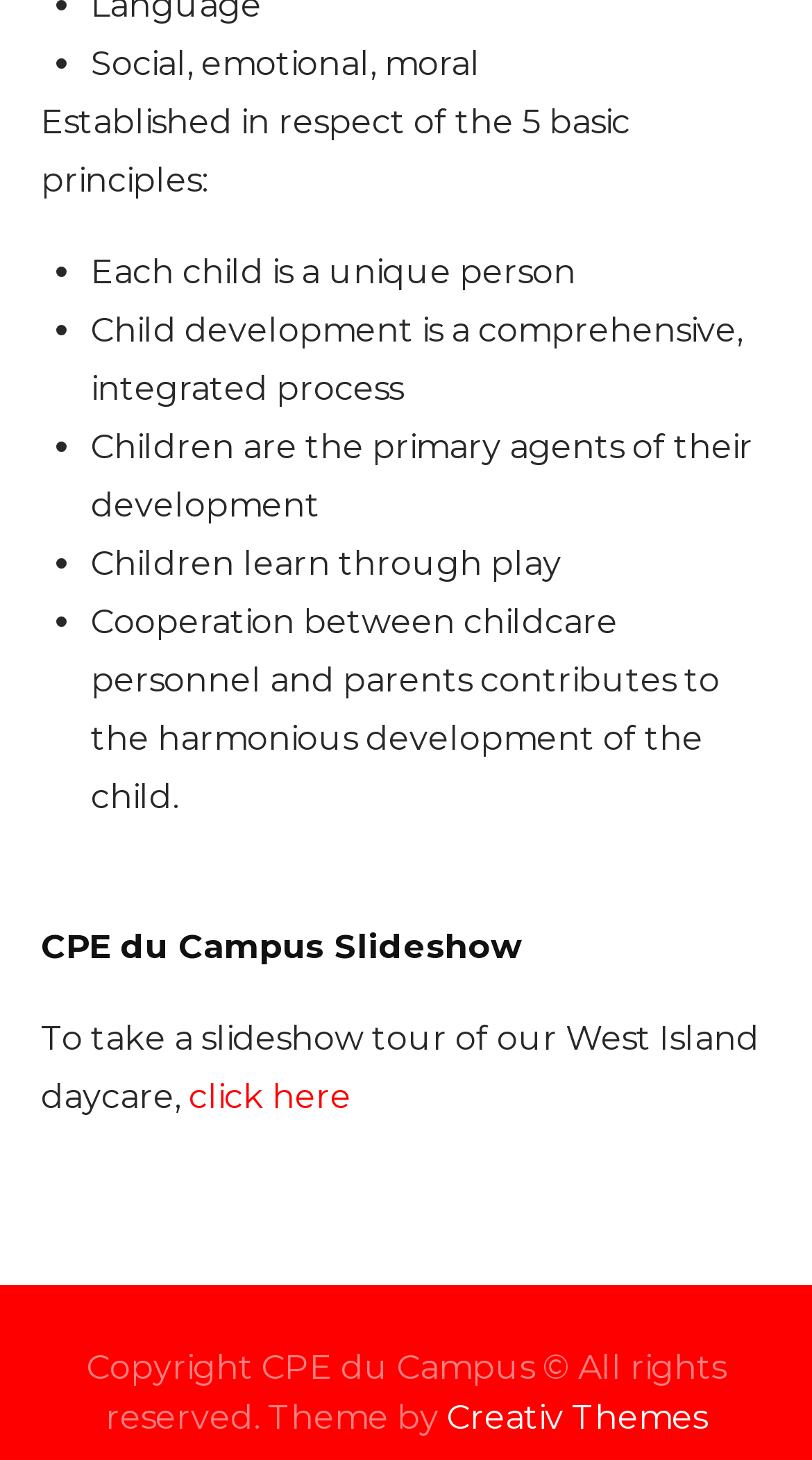Respond with a single word or phrase to the following question: What are the 5 basic principles of childcare?

Social, emotional, moral